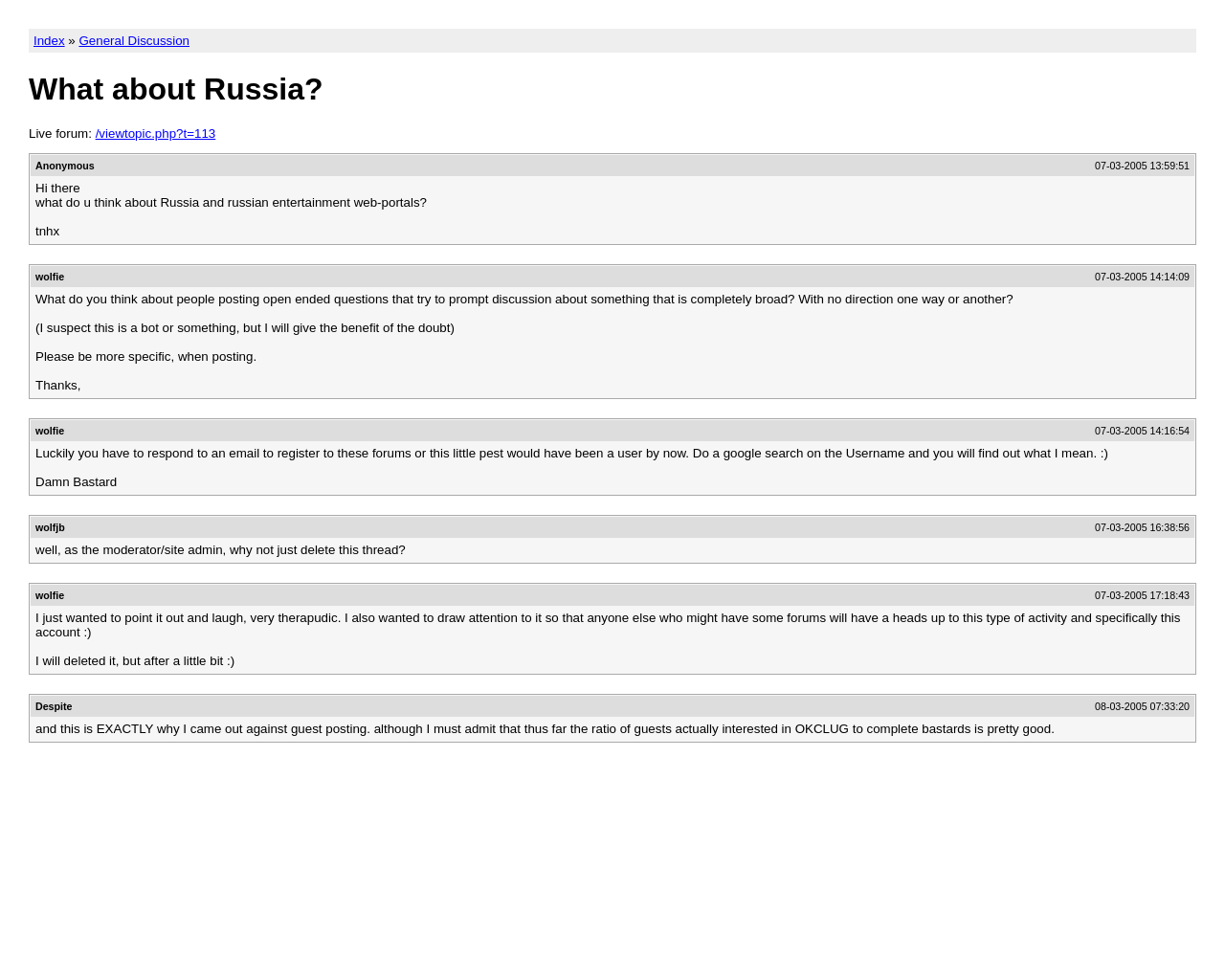What is the topic of the first post?
Provide a concise answer using a single word or phrase based on the image.

Russia